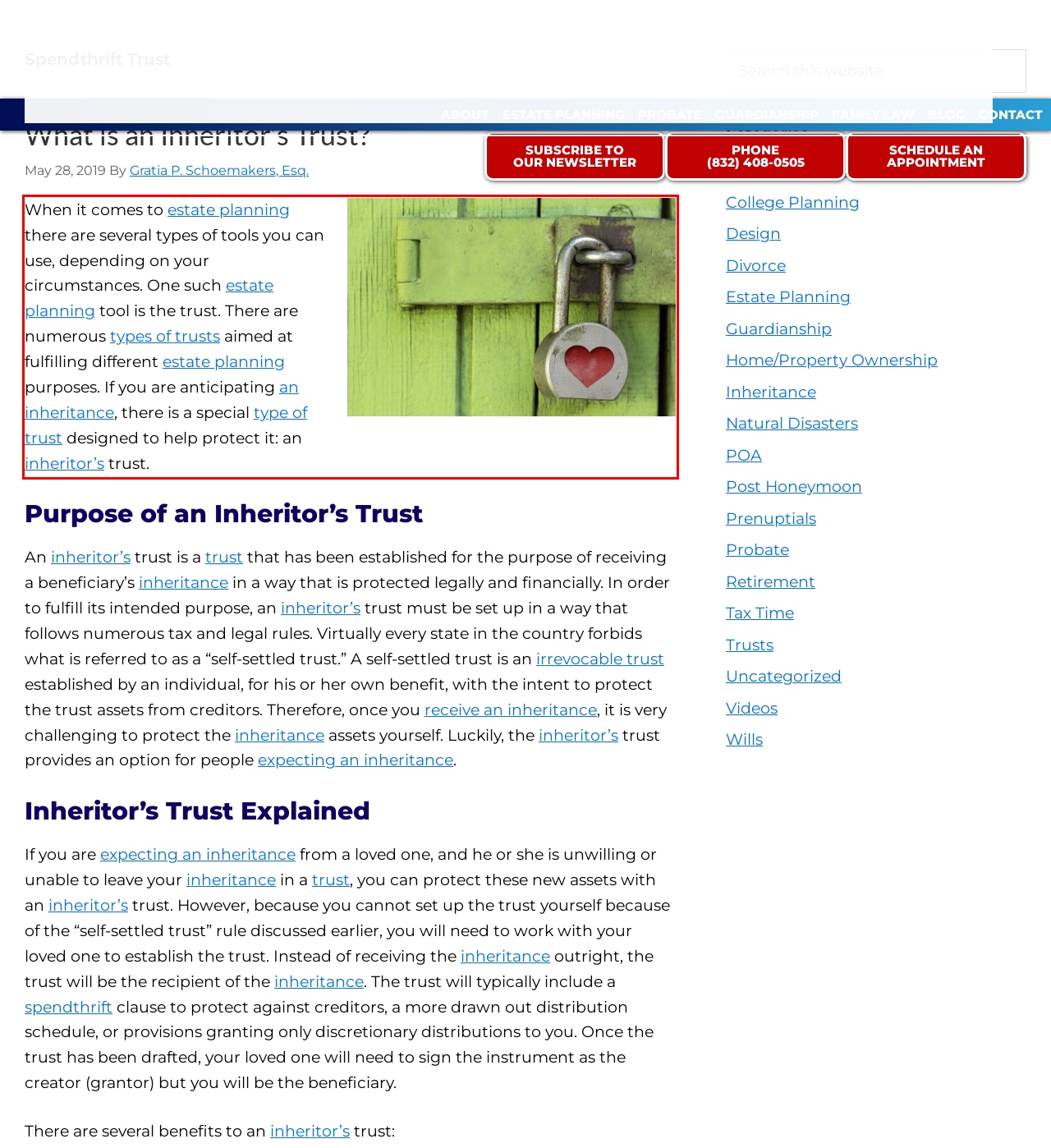Please identify and extract the text content from the UI element encased in a red bounding box on the provided webpage screenshot.

When it comes to estate planning there are several types of tools you can use, depending on your circumstances. One such estate planning tool is the trust. There are numerous types of trusts aimed at fulfilling different estate planning purposes. If you are anticipating an inheritance, there is a special type of trust designed to help protect it: an inheritor’s trust.